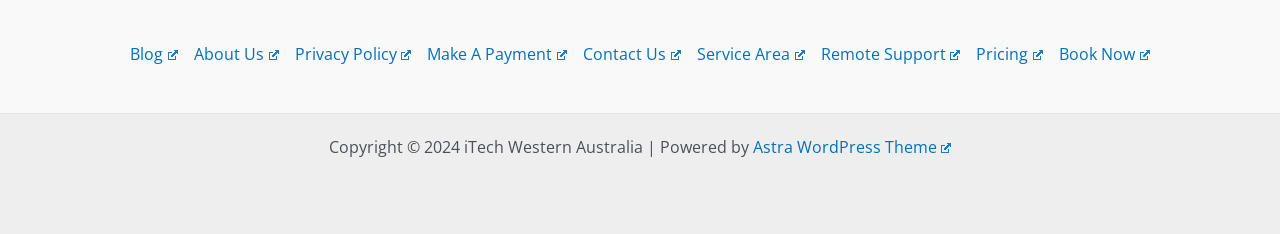Please find the bounding box coordinates of the clickable region needed to complete the following instruction: "Make a payment". The bounding box coordinates must consist of four float numbers between 0 and 1, i.e., [left, top, right, bottom].

[0.328, 0.175, 0.449, 0.292]